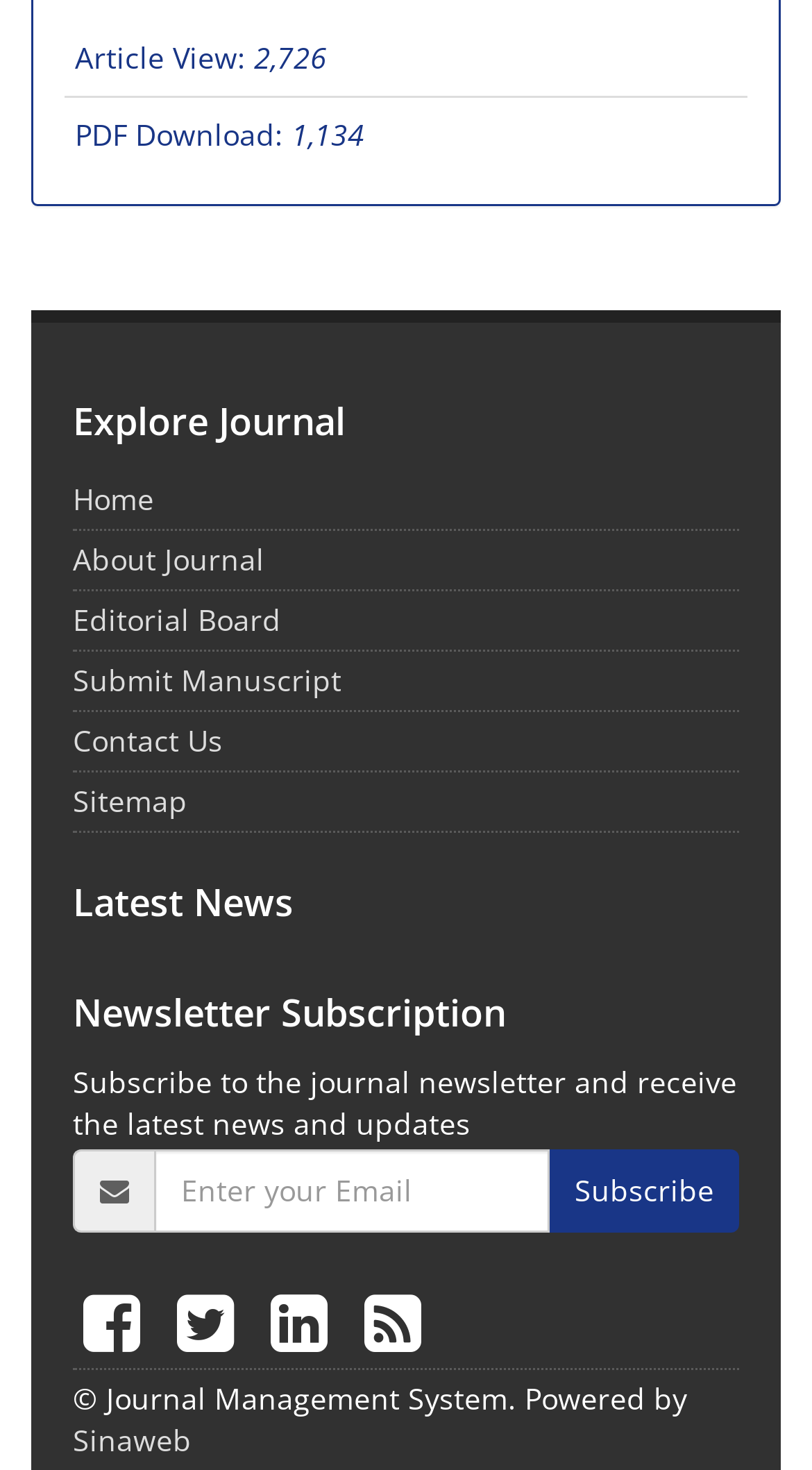Determine the bounding box coordinates for the element that should be clicked to follow this instruction: "Visit the home page". The coordinates should be given as four float numbers between 0 and 1, in the format [left, top, right, bottom].

[0.09, 0.326, 0.19, 0.353]